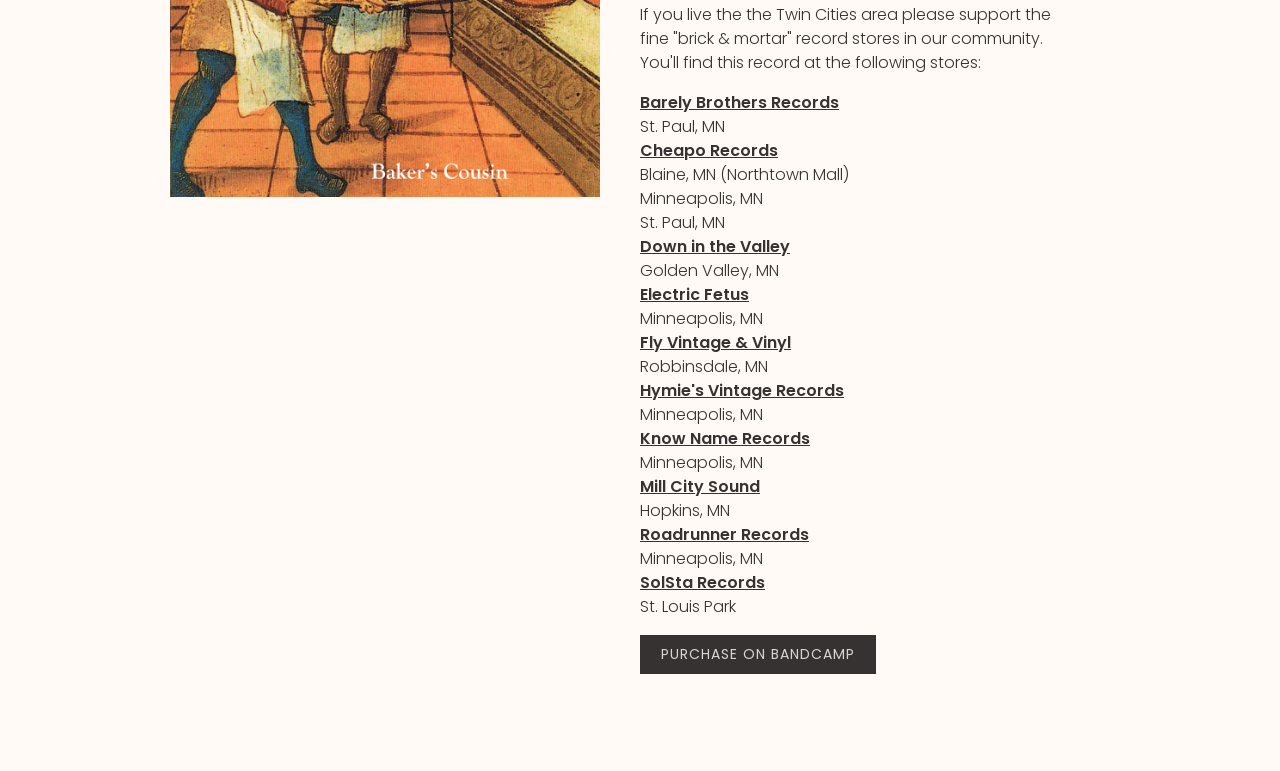Pinpoint the bounding box coordinates of the area that must be clicked to complete this instruction: "purchase on Bandcamp".

[0.5, 0.823, 0.684, 0.874]